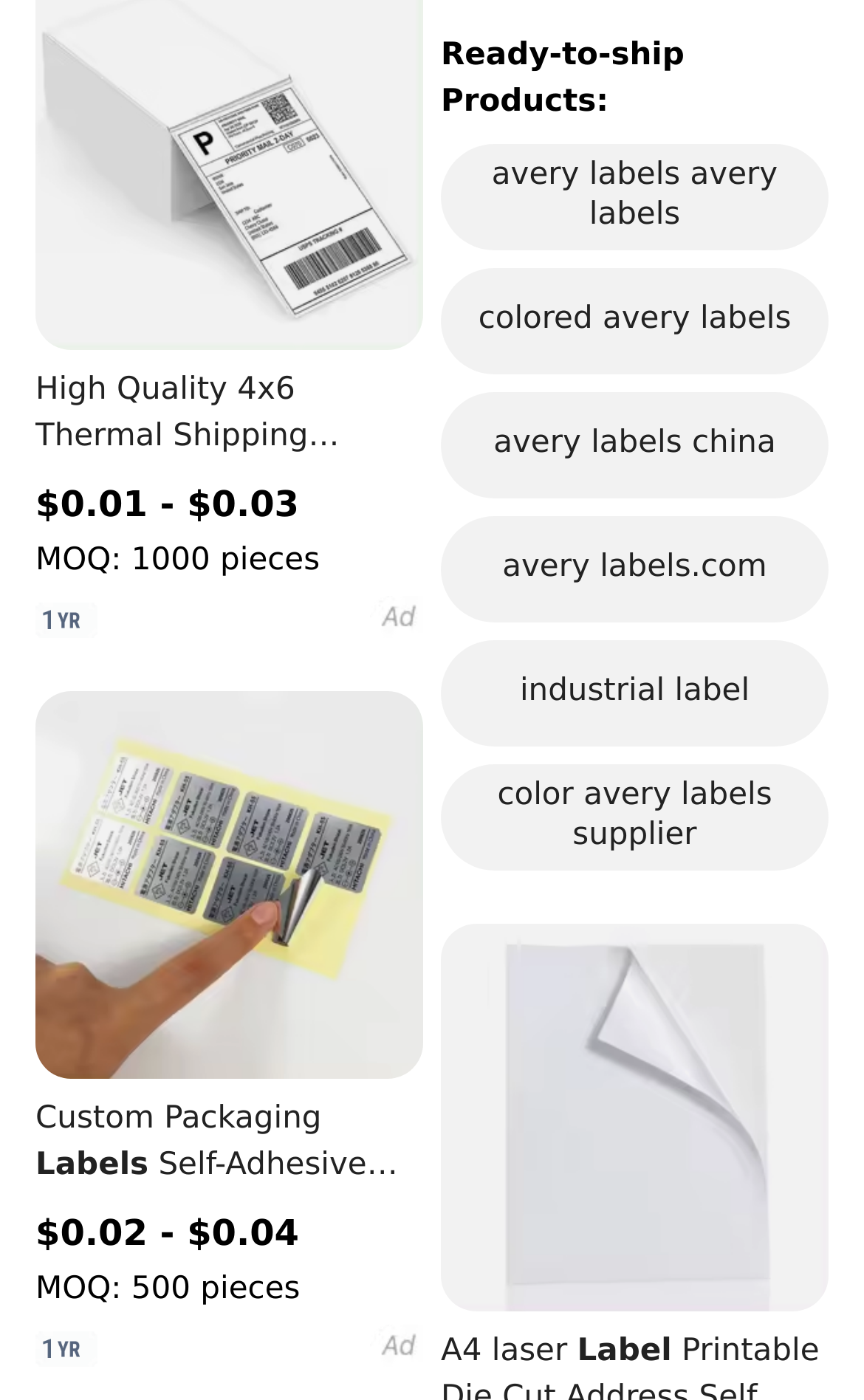What is the price range of custom packaging labels?
Please provide a single word or phrase as your answer based on the screenshot.

$0.02 - $0.04